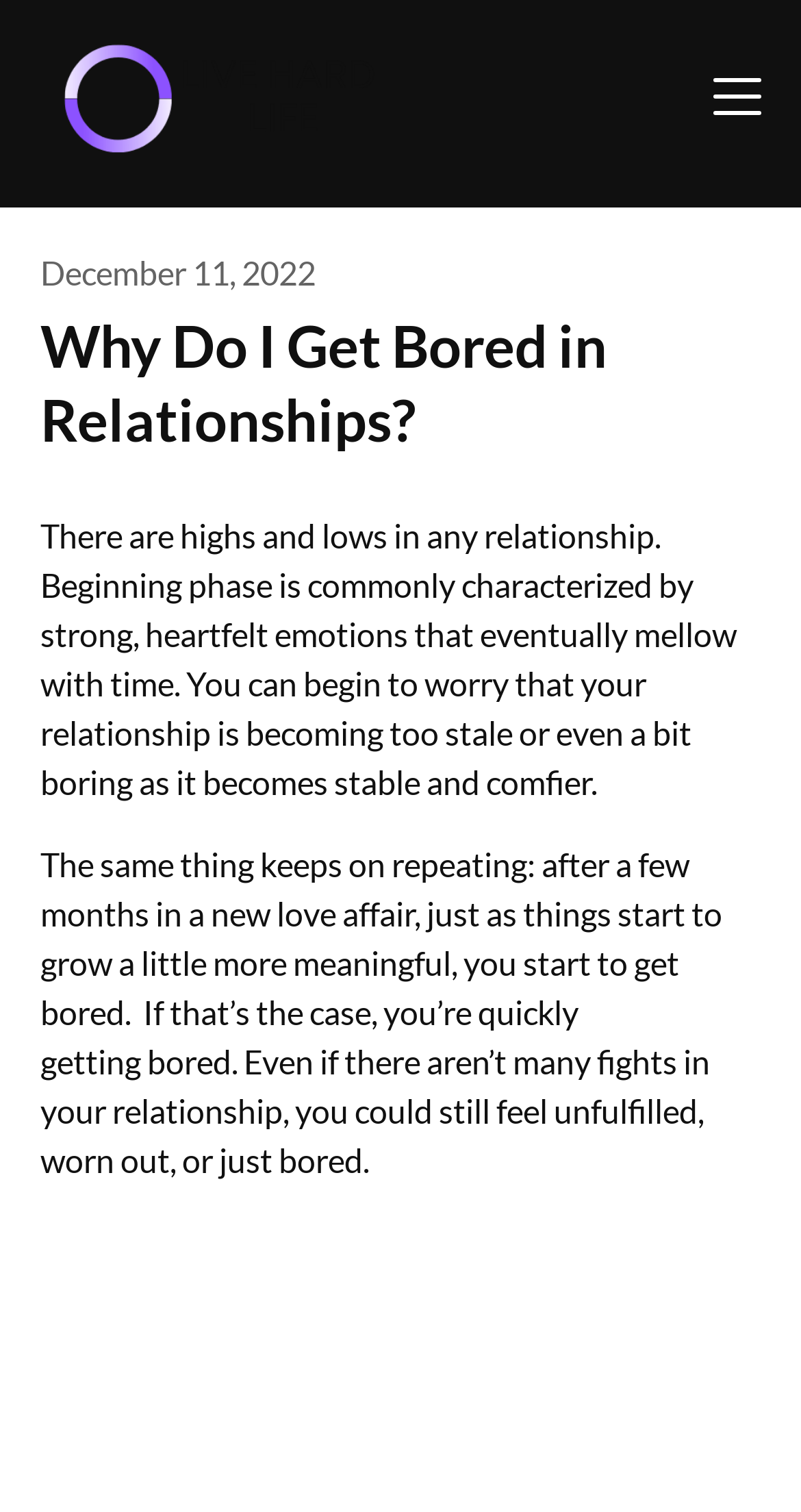Identify and provide the bounding box coordinates of the UI element described: "December 11, 2022January 12, 2023". The coordinates should be formatted as [left, top, right, bottom], with each number being a float between 0 and 1.

[0.05, 0.167, 0.394, 0.193]